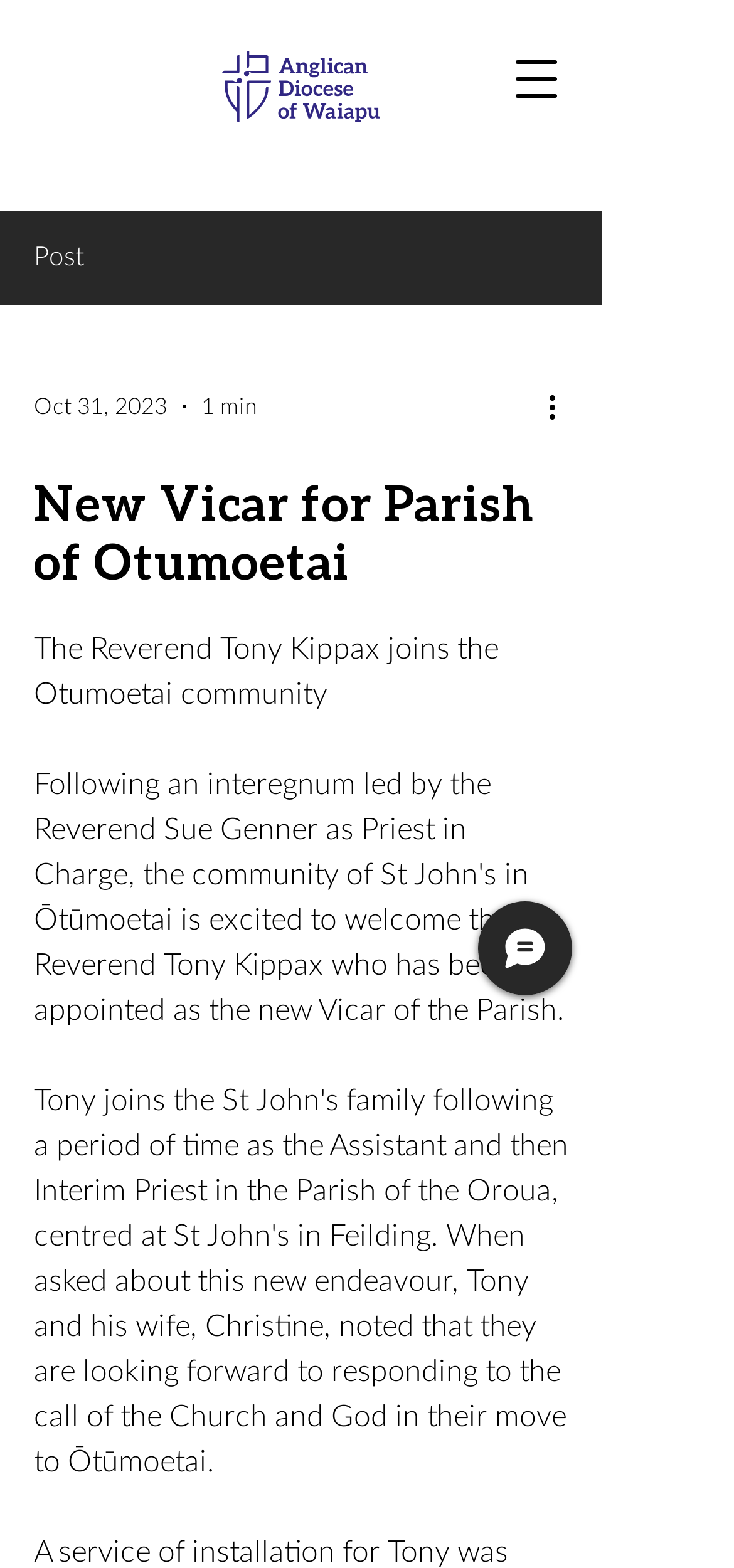Based on the image, provide a detailed and complete answer to the question: 
What is the reading time of the post?

I found the reading time of the post by looking at the generic element with the text '1 min' which is located next to the date of the post.